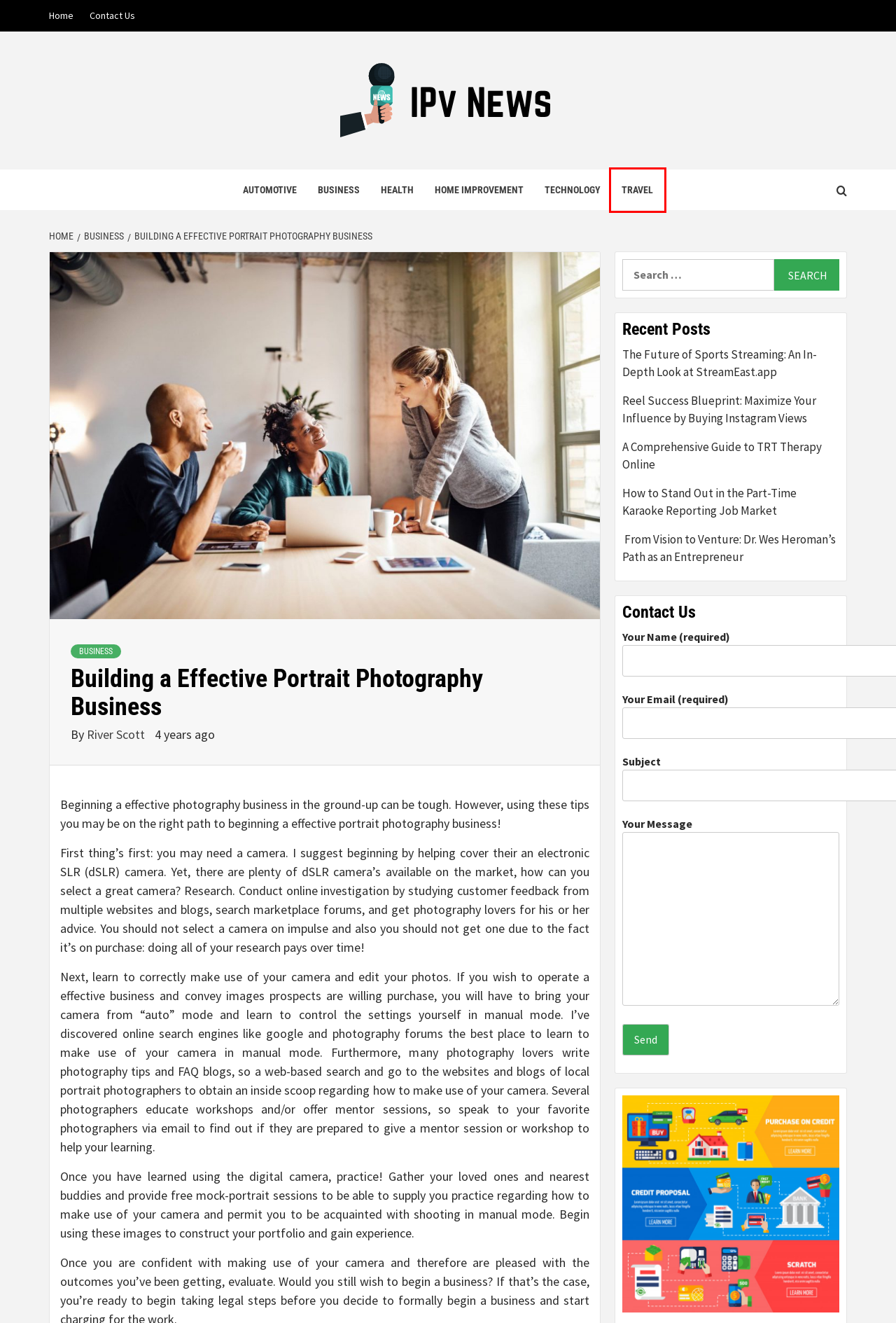You have a screenshot of a webpage with an element surrounded by a red bounding box. Choose the webpage description that best describes the new page after clicking the element inside the red bounding box. Here are the candidates:
A. How to Stand Out in the Part-Time Karaoke Reporting Job Market - IPv News
B. River Scott, Author at IPv News
C. Technology Archives - IPv News
D. Reel Success Blueprint: Maximize Your Influence by Buying Instagram Views - IPv News
E. Home Improvement Archives - IPv News
F. Business Archives - IPv News
G. Automotive Archives - IPv News
H. Travel Archives - IPv News

H